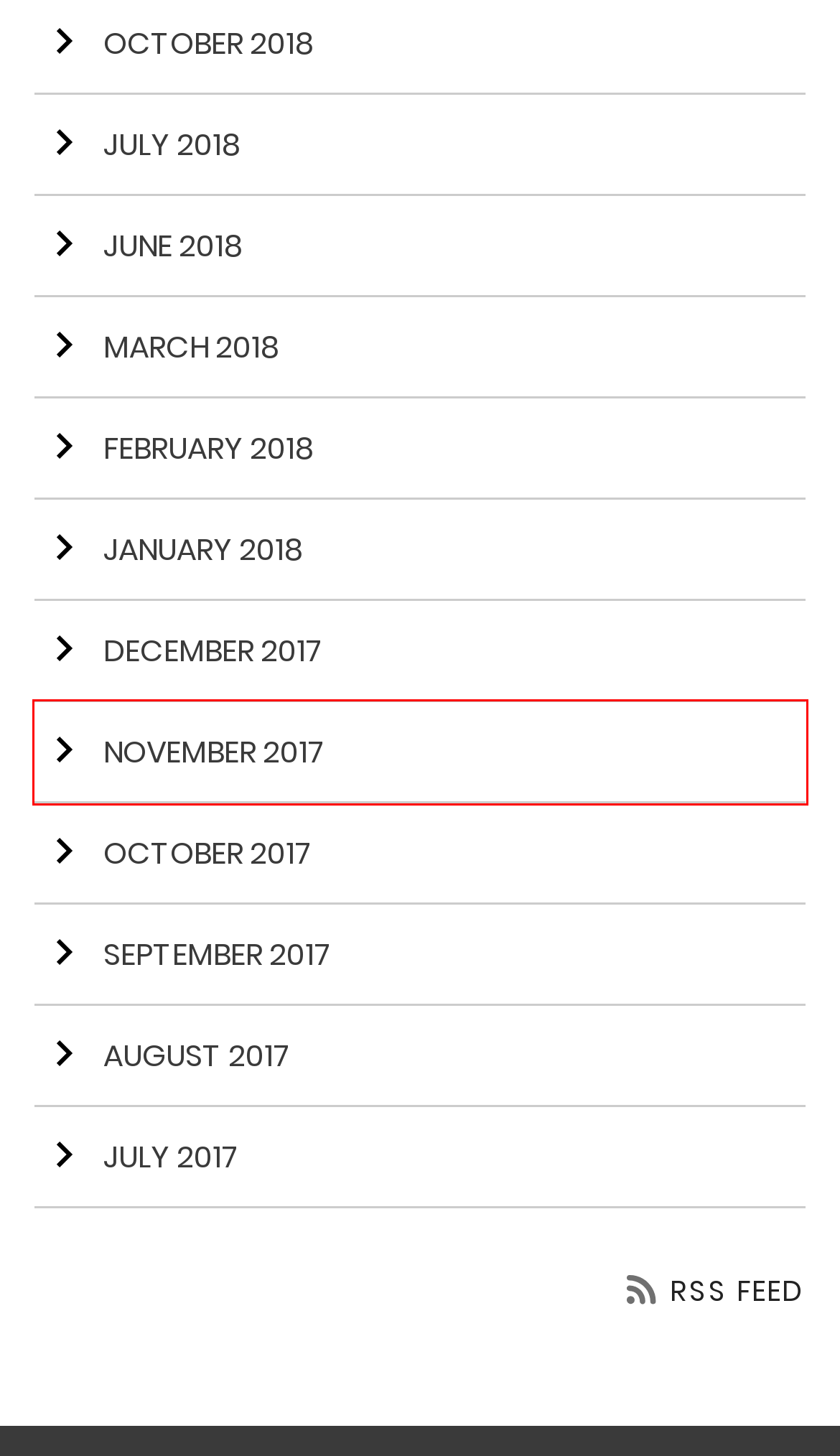Given a webpage screenshot featuring a red rectangle around a UI element, please determine the best description for the new webpage that appears after the element within the bounding box is clicked. The options are:
A. Okoboji Real Estate Blog - Blog Archive: December, 2017
B. Okoboji Real Estate Blog - Blog Archive: January, 2018
C. Okoboji Real Estate Blog - Blog Archive: November, 2017
D. Okoboji Real Estate Blog - Blog Archive: February, 2018
E. Okoboji Real Estate Blog - Blog Archive: March, 2018
F. Okoboji Real Estate Blog - Blog Archive: July, 2017
G. Okoboji Real Estate Blog - Blog Archive: August, 2017
H. Okoboji Real Estate Blog - Blog Archive: September, 2017

C